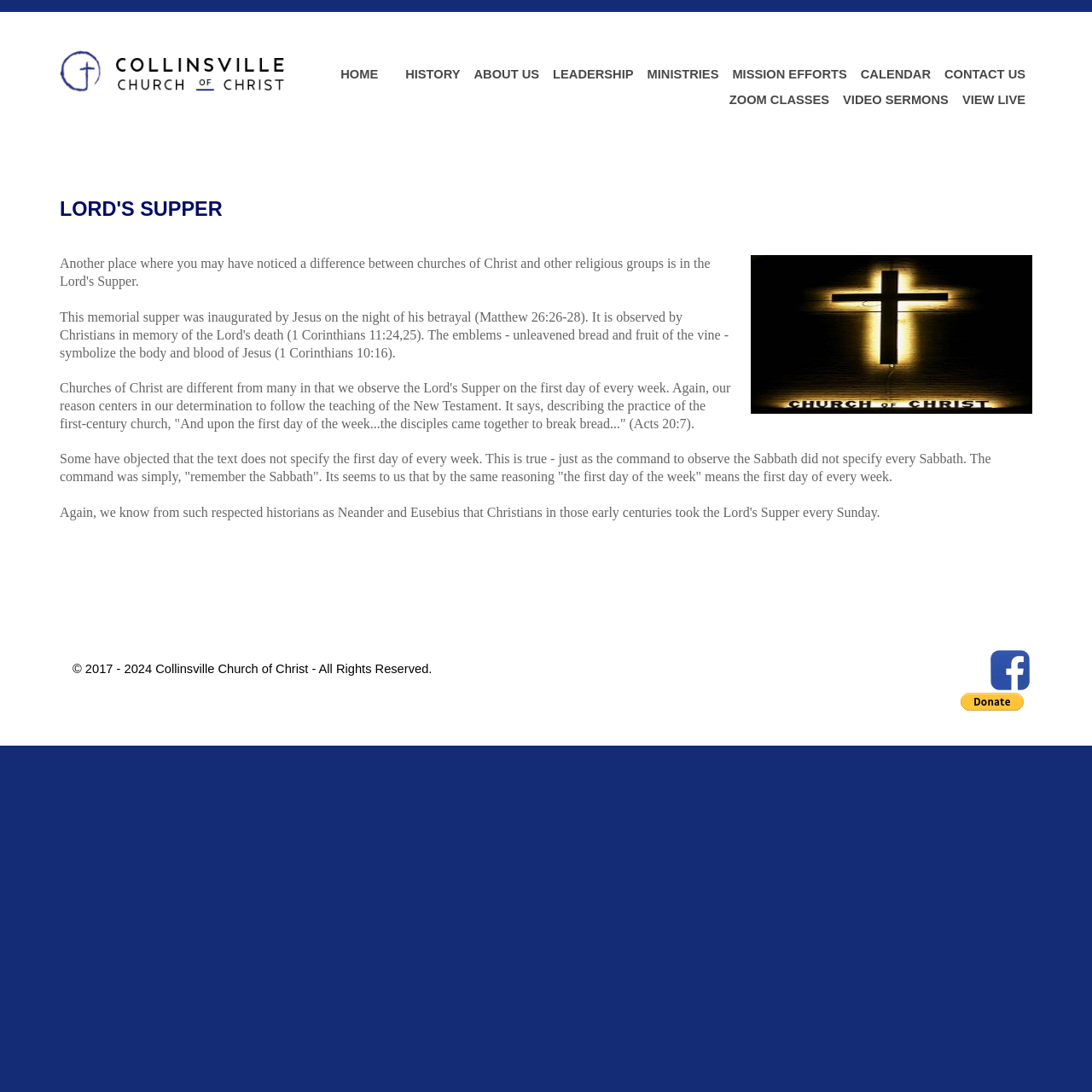Determine the bounding box coordinates for the area that should be clicked to carry out the following instruction: "Subscribe to the newsletter".

None